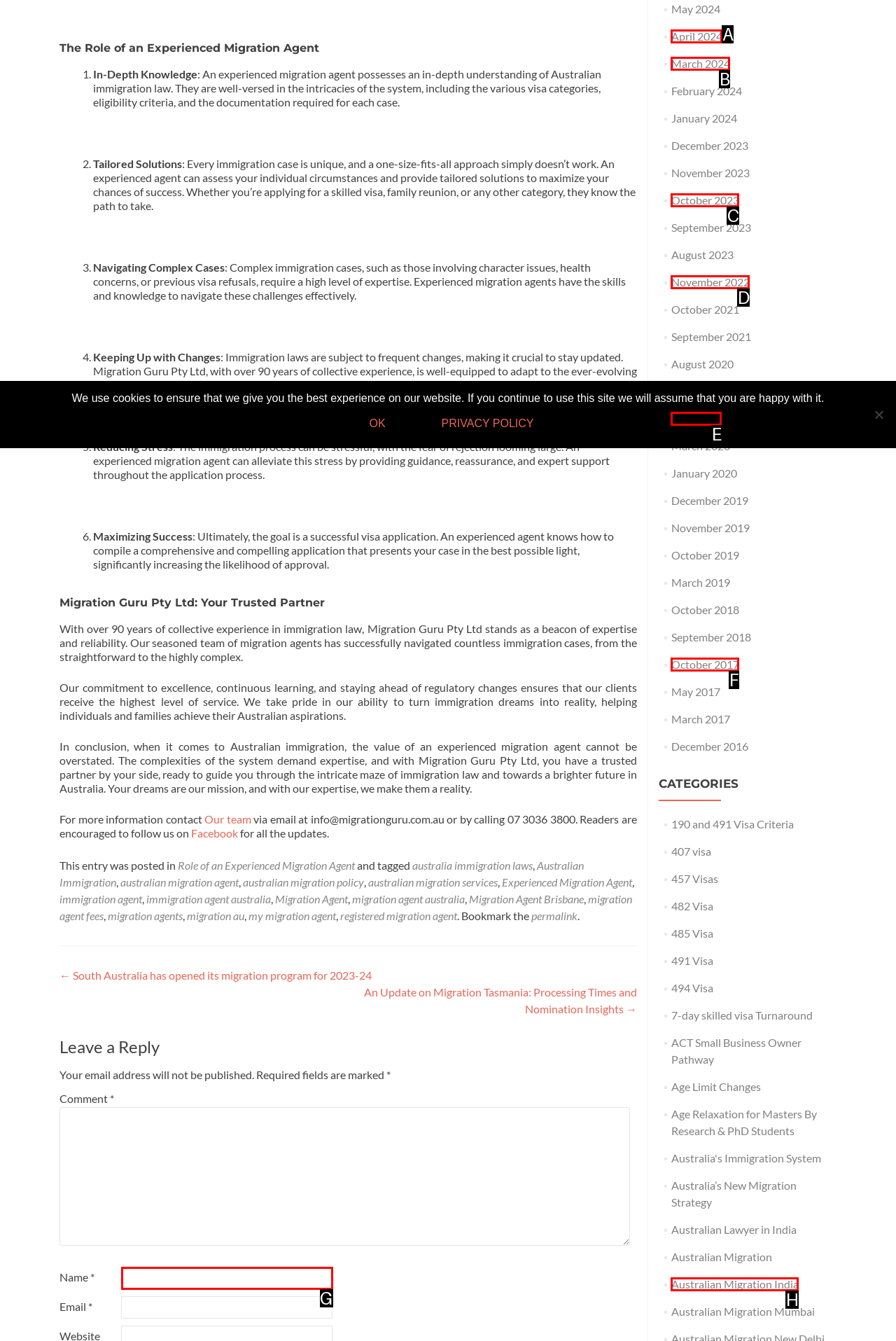Which lettered option matches the following description: Australian Migration India
Provide the letter of the matching option directly.

H